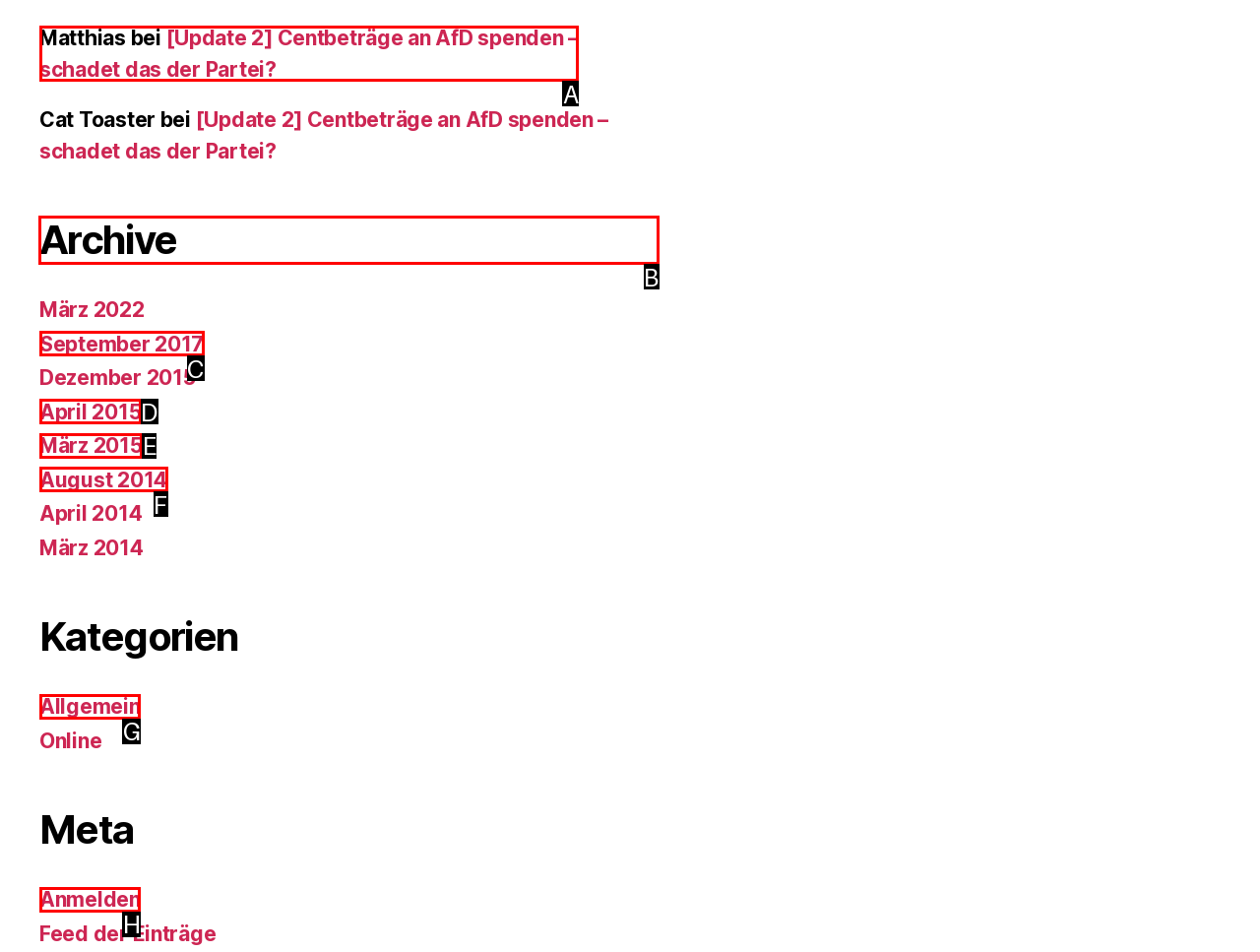Select the correct option from the given choices to perform this task: view archive. Provide the letter of that option.

B